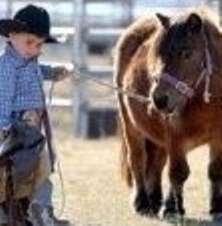Answer succinctly with a single word or phrase:
What is the environment depicted in the background?

A ranch environment